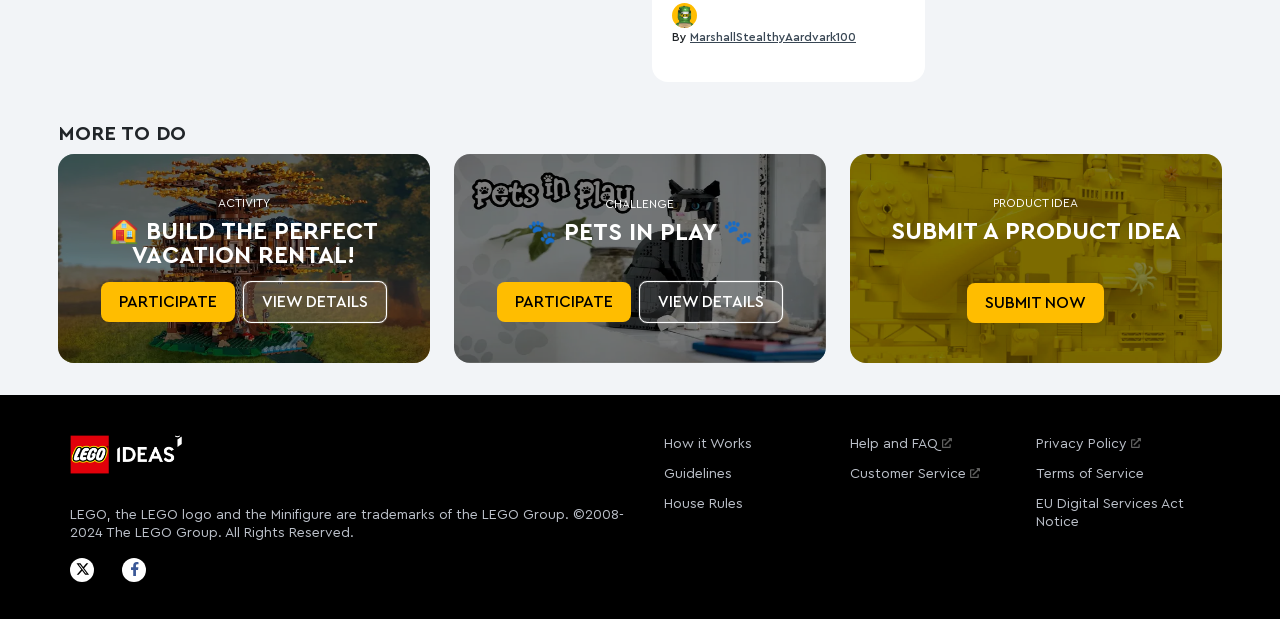Please specify the bounding box coordinates of the region to click in order to perform the following instruction: "Create a product idea".

[0.664, 0.249, 0.955, 0.587]